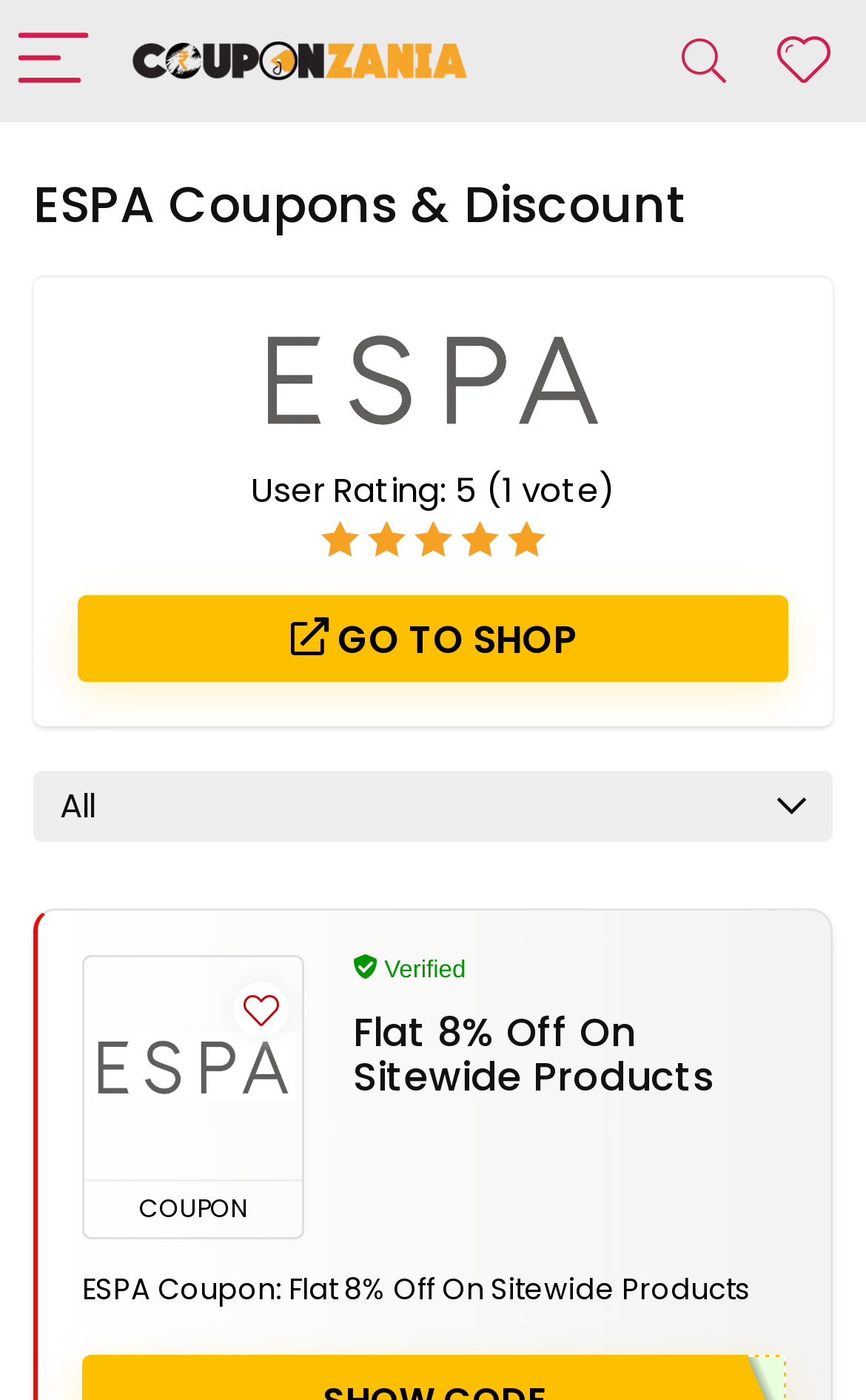Please analyze the image and give a detailed answer to the question:
What is the rating of ESPA?

The rating of ESPA is 5, which is indicated by the StaticText '5' next to the 'User Rating:' label.